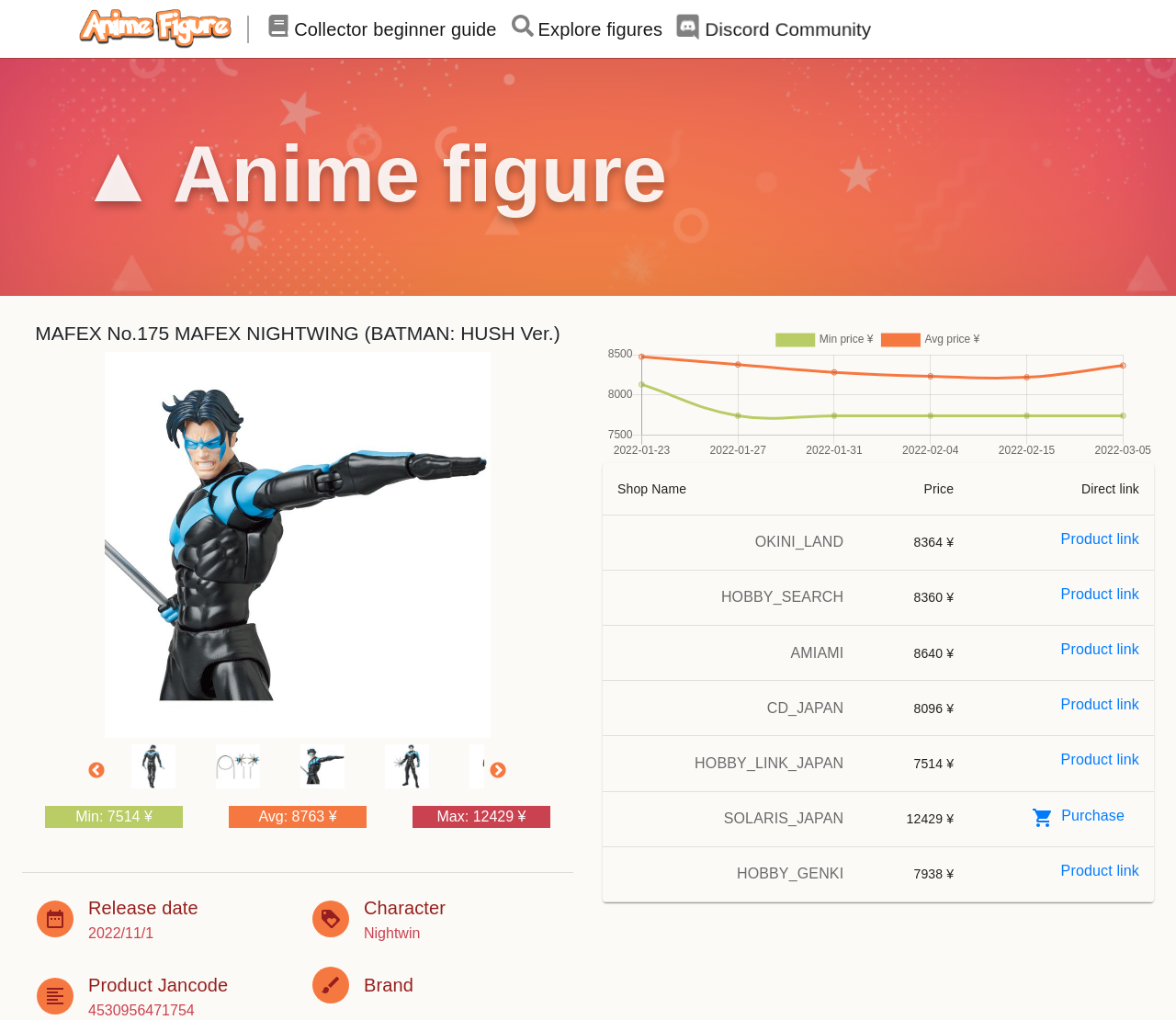Please provide the bounding box coordinates for the element that needs to be clicked to perform the following instruction: "View the 'MAFEX No.175 MAFEX NIGHTWING (BATMAN: HUSH Ver.)' product image". The coordinates should be given as four float numbers between 0 and 1, i.e., [left, top, right, bottom].

[0.089, 0.345, 0.417, 0.723]